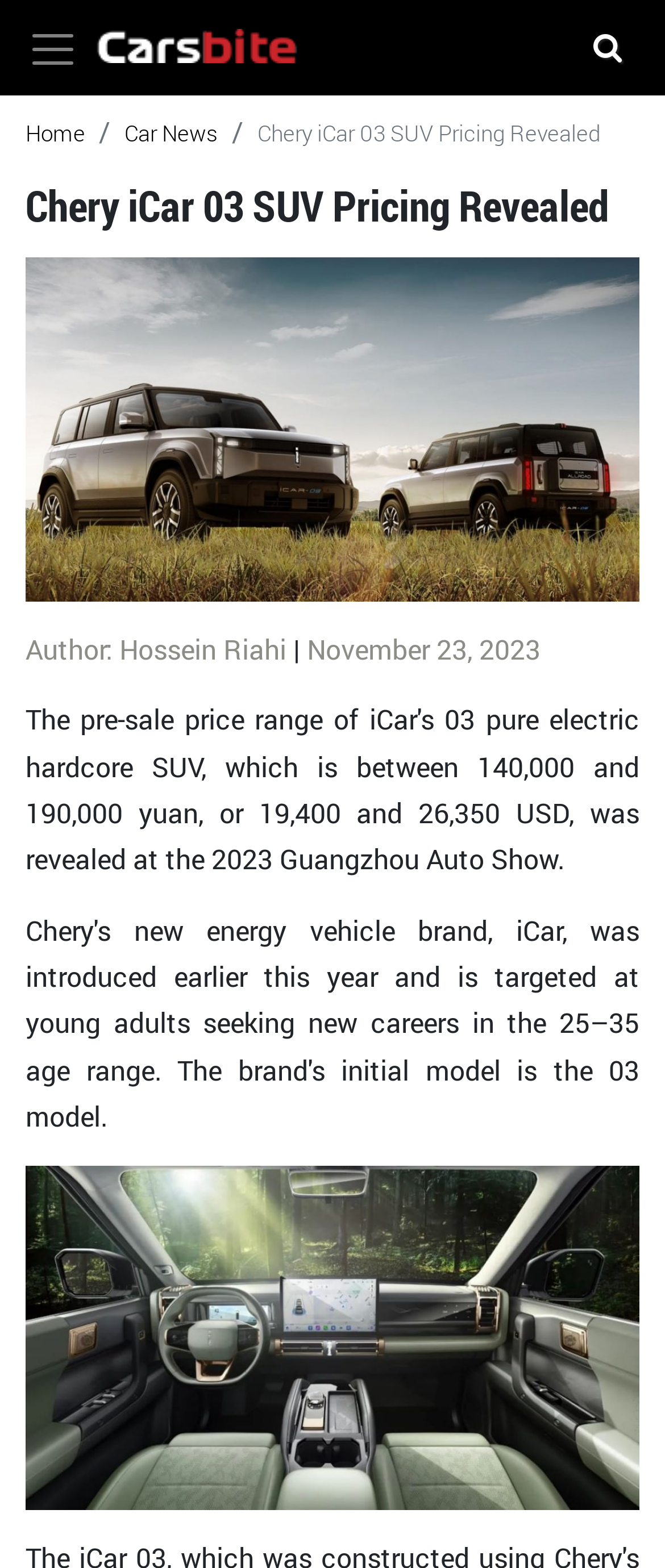What is the purpose of the button at the top left corner?
Based on the screenshot, respond with a single word or phrase.

Toggle navigation